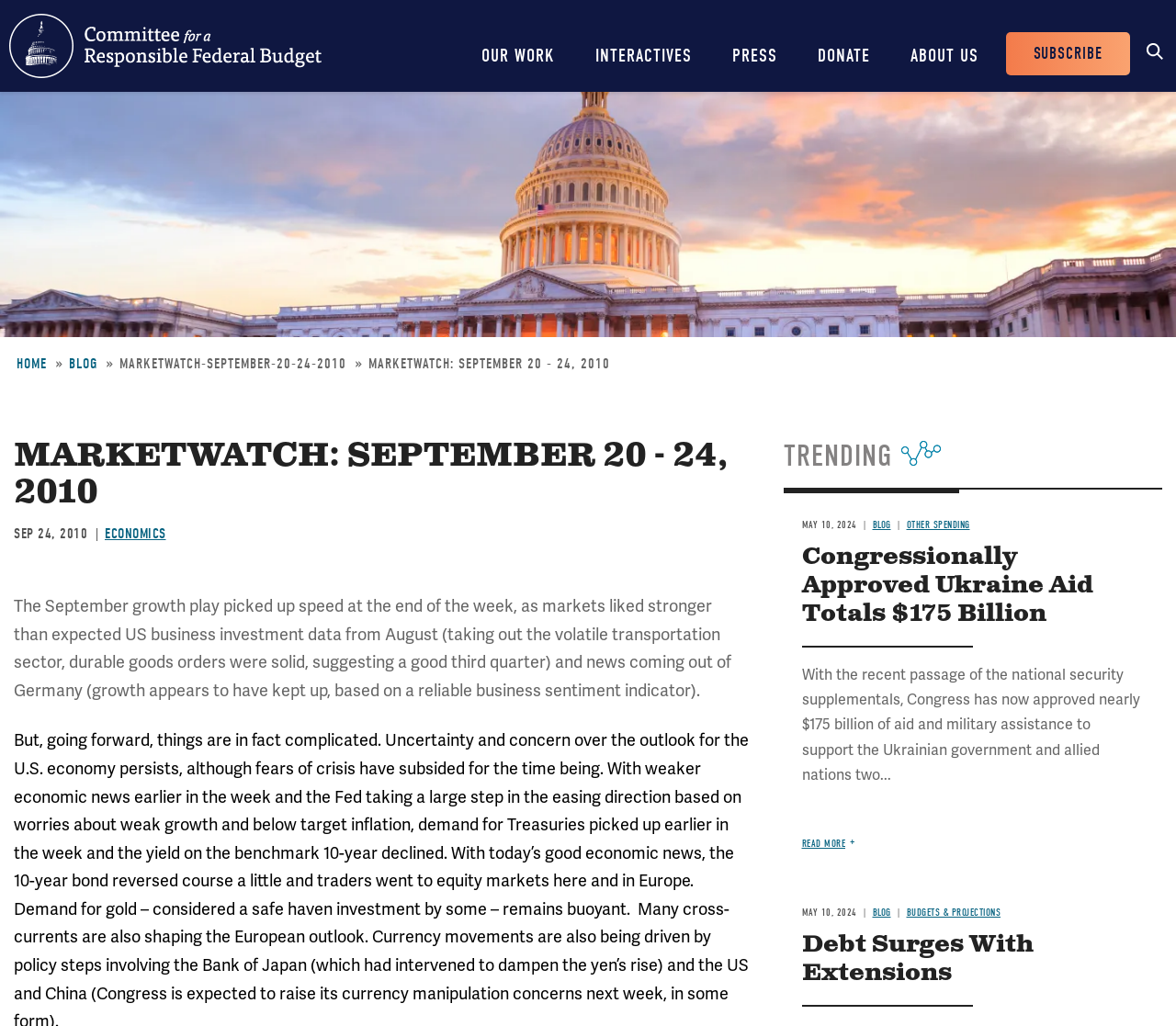Describe all the key features and sections of the webpage thoroughly.

The webpage appears to be a news article or blog post from MarketWatch, dated September 24, 2010. At the top of the page, there is a heading that reads "Committee for a Responsible Federal Budget" with a link to the committee's website. Below this, there is a navigation menu with links to "OUR WORK", "INTERACTIVES", "PRESS", "DONATE", and "ABOUT US".

To the right of the navigation menu, there is a search bar and a breadcrumb navigation menu that shows the current page's location within the website. The breadcrumb menu includes links to "HOME", "BLOG", and the current page, "MARKETWATCH: SEPTEMBER 20 - 24, 2010".

The main content of the page is a news article that discusses the economy, including the growth play, business investment data, and the outlook for the US economy. The article is divided into several paragraphs, with headings and subheadings that break up the text.

Below the main article, there is a section titled "TRENDING" that features a list of related articles or blog posts. Each item in the list includes a timestamp, a link to the article, and a brief summary of the content. The articles appear to be related to economics and finance, with topics such as Ukraine aid and debt surges.

Overall, the webpage is well-organized and easy to navigate, with clear headings and concise summaries of the content. The layout is clean and simple, with a focus on presenting the information in a clear and readable format.